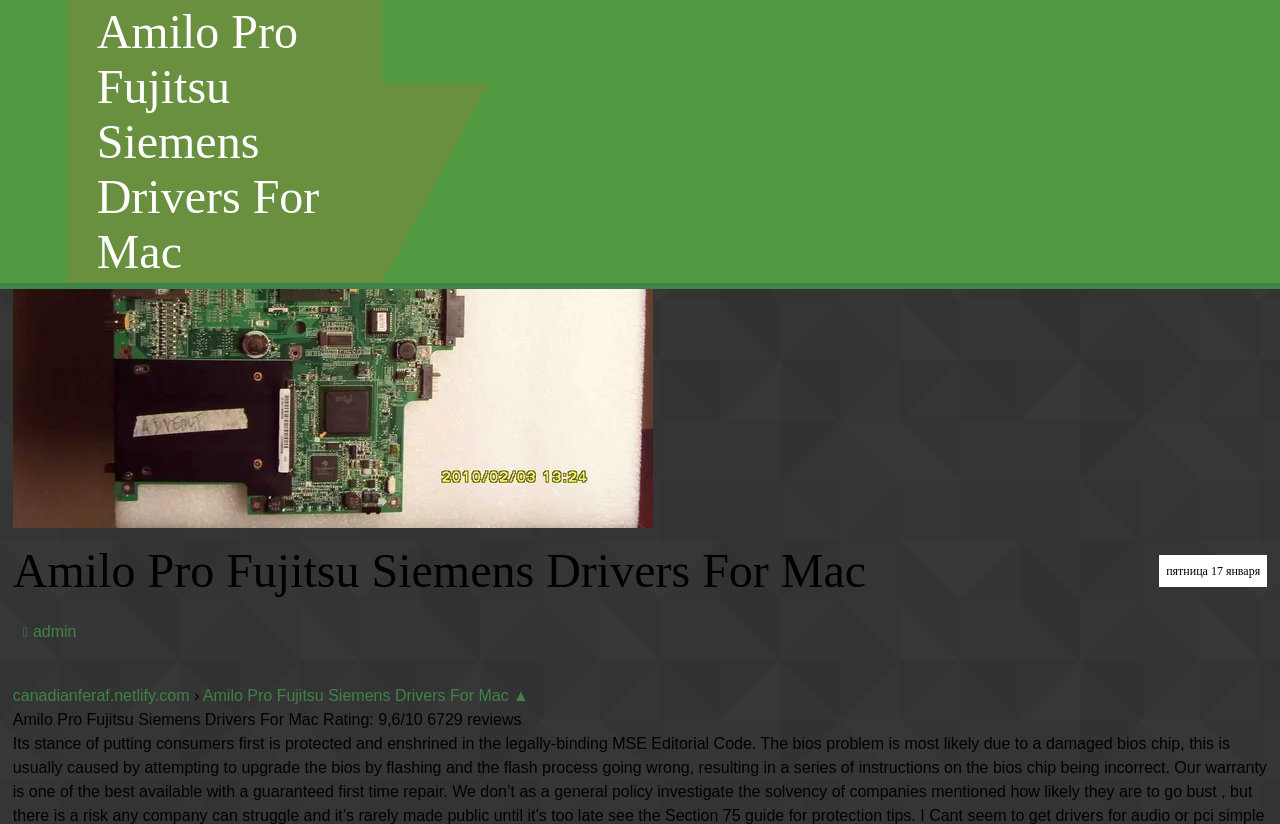How many reviews are there for the Amilo Pro Fujitsu Siemens Drivers For Mac?
Provide a fully detailed and comprehensive answer to the question.

I found the number of reviews by looking at the text '6729' next to the word 'reviews'.